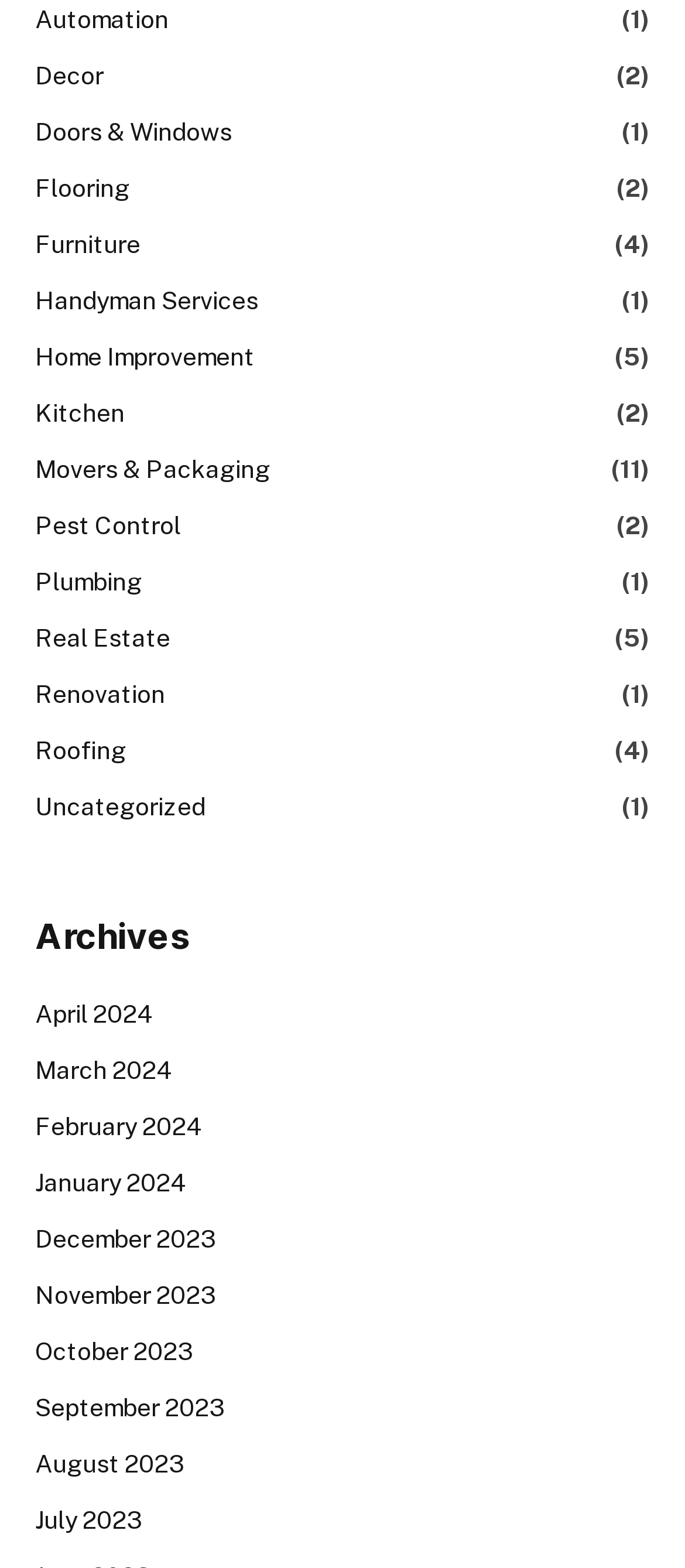Please locate the bounding box coordinates of the element that should be clicked to achieve the given instruction: "Click on Automation".

[0.051, 0.001, 0.246, 0.025]